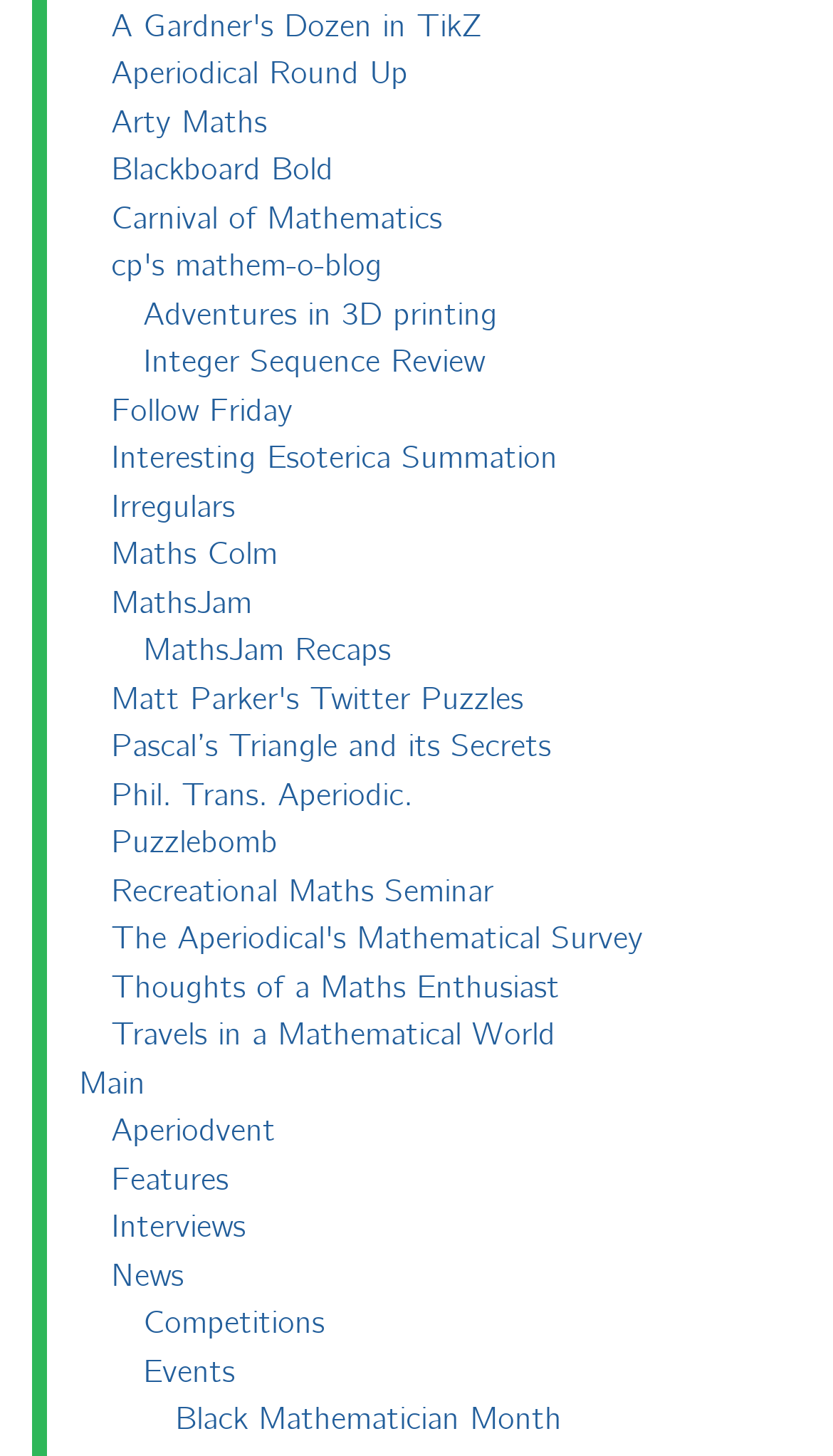Please identify the bounding box coordinates of the area that needs to be clicked to fulfill the following instruction: "Read Matt Parker's Twitter Puzzles."

[0.133, 0.466, 0.628, 0.494]